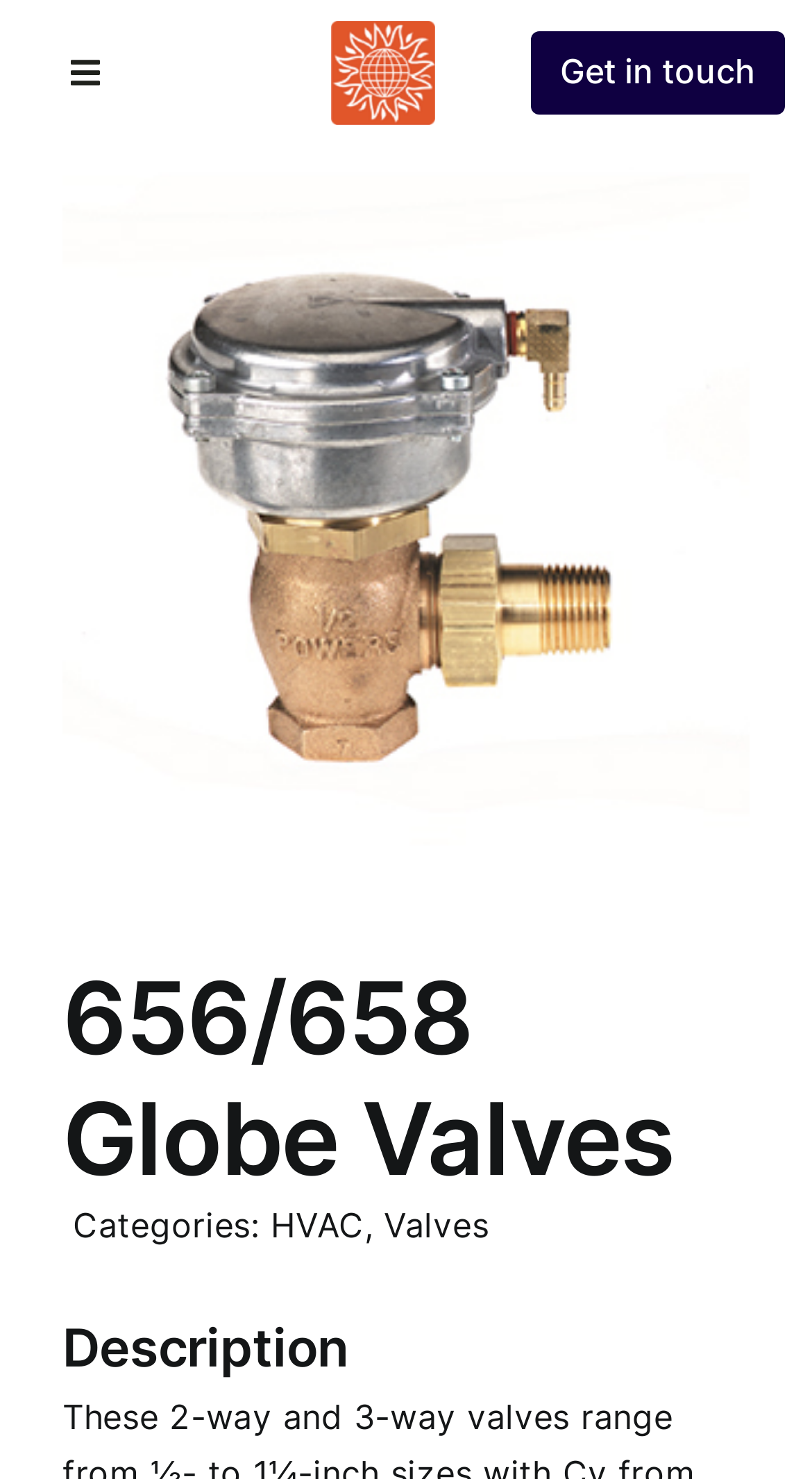Please specify the bounding box coordinates of the clickable region to carry out the following instruction: "Open submenu of Divisions". The coordinates should be four float numbers between 0 and 1, in the format [left, top, right, bottom].

[0.81, 0.263, 1.0, 0.355]